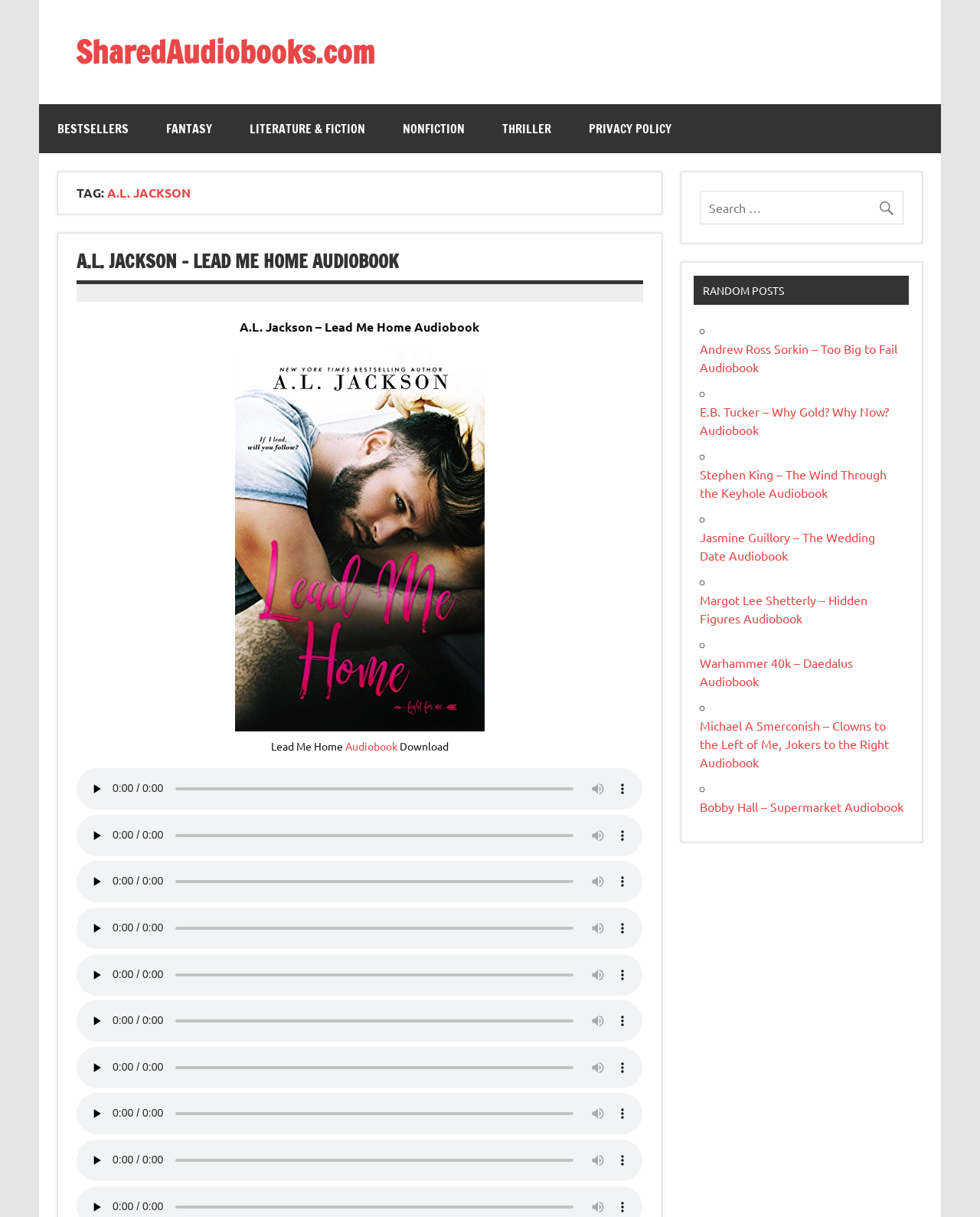Find the bounding box coordinates for the area that should be clicked to accomplish the instruction: "Click on the 'BESTSELLERS' link".

[0.04, 0.086, 0.15, 0.126]